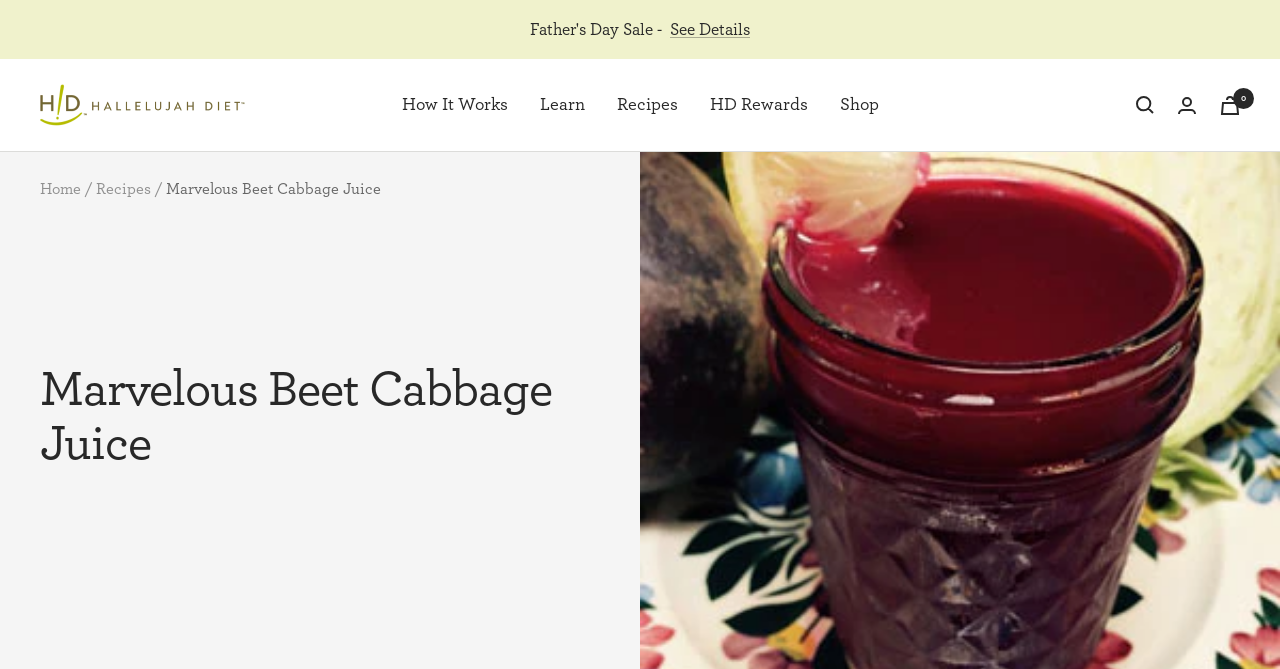What is the name of the juice?
Using the image as a reference, answer with just one word or a short phrase.

Marvelous Beet Cabbage Juice